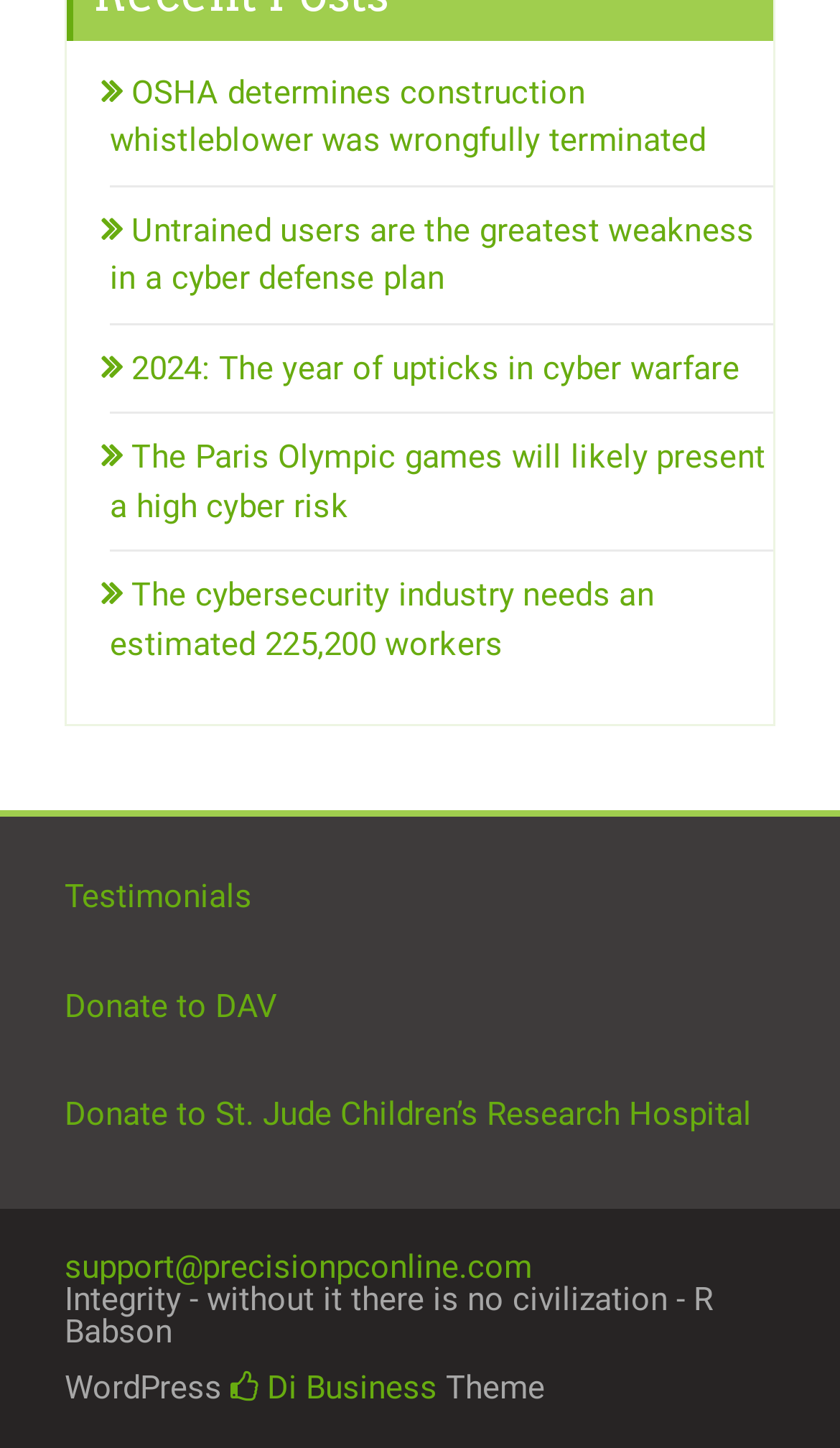Pinpoint the bounding box coordinates of the clickable area necessary to execute the following instruction: "Contact support via email". The coordinates should be given as four float numbers between 0 and 1, namely [left, top, right, bottom].

[0.077, 0.861, 0.633, 0.888]